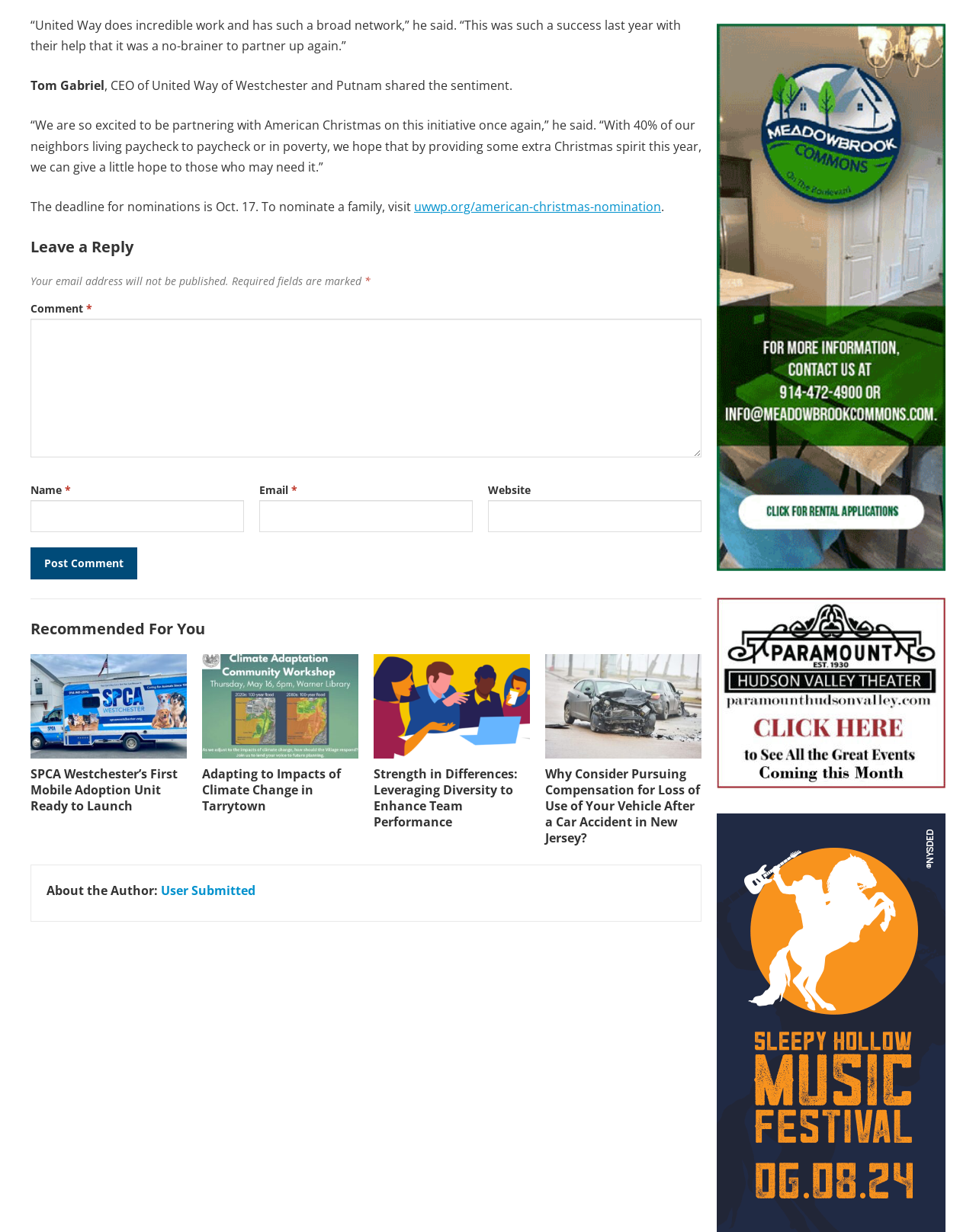Identify the bounding box coordinates of the element that should be clicked to fulfill this task: "Read more about SPCA Westchester’s First Mobile Adoption Unit". The coordinates should be provided as four float numbers between 0 and 1, i.e., [left, top, right, bottom].

[0.031, 0.622, 0.182, 0.661]